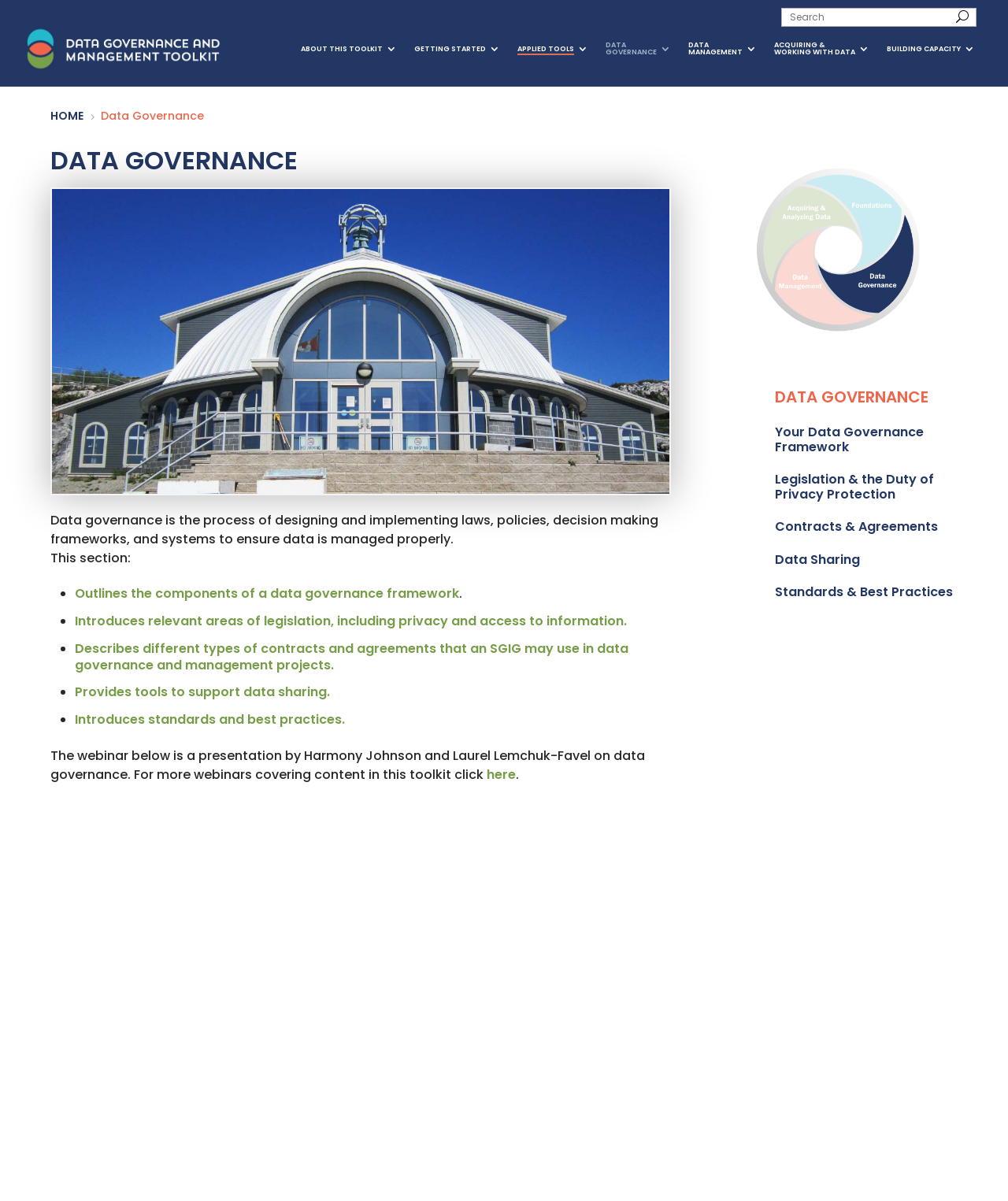Identify the bounding box coordinates of the region I need to click to complete this instruction: "Read about data sharing".

[0.769, 0.458, 0.853, 0.473]